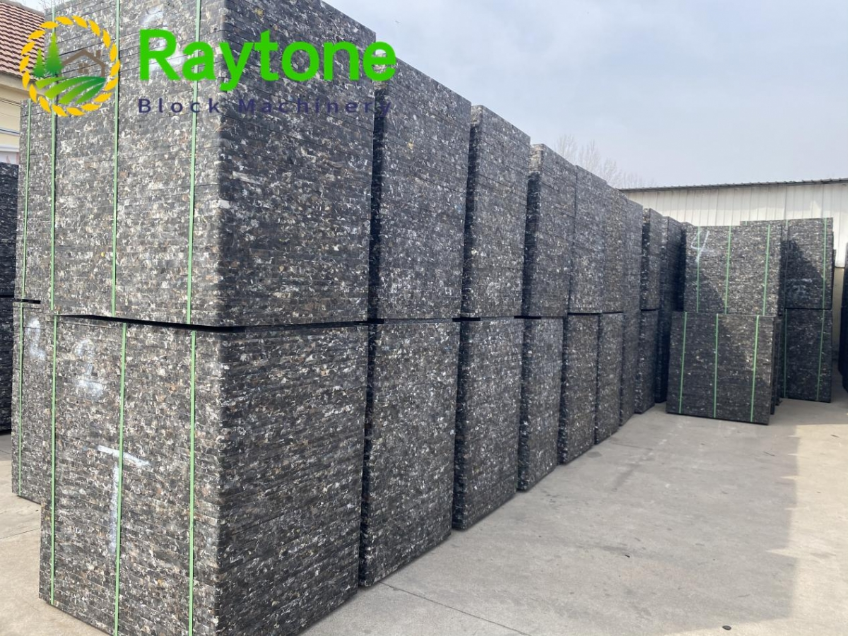What is the maximum production capacity of RAYTONE?
Use the screenshot to answer the question with a single word or phrase.

3000 tons